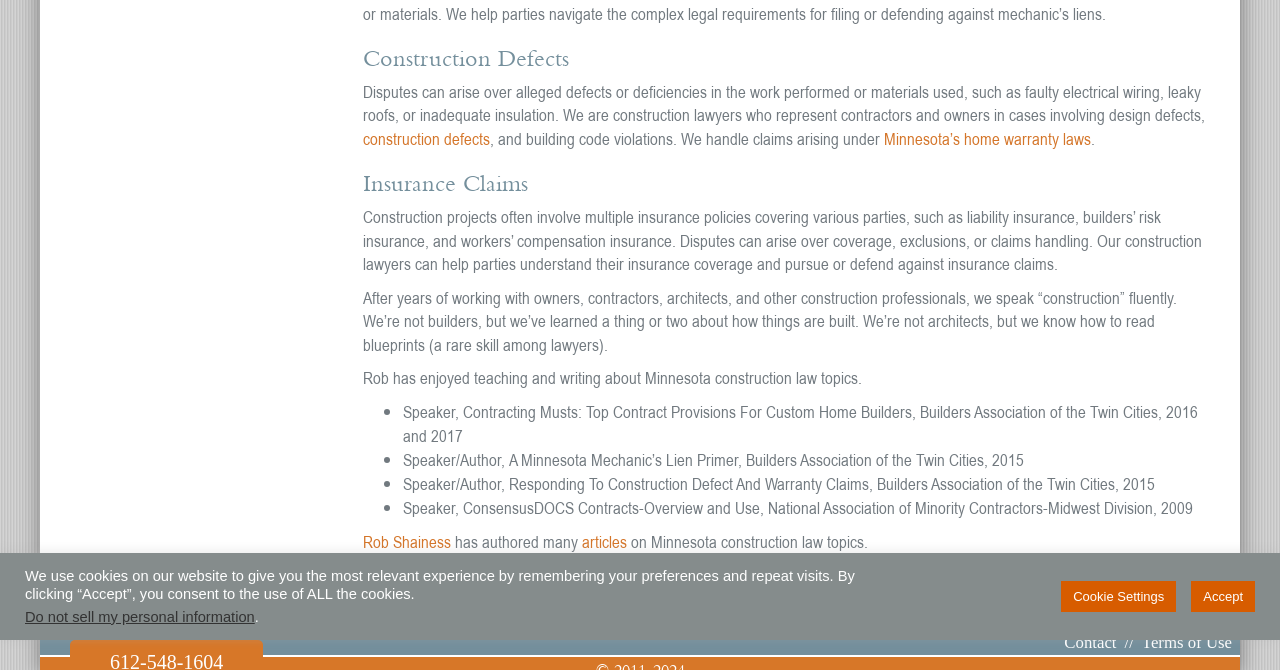Bounding box coordinates are given in the format (top-left x, top-left y, bottom-right x, bottom-right y). All values should be floating point numbers between 0 and 1. Provide the bounding box coordinate for the UI element described as: Call Rob today

[0.283, 0.841, 0.359, 0.875]